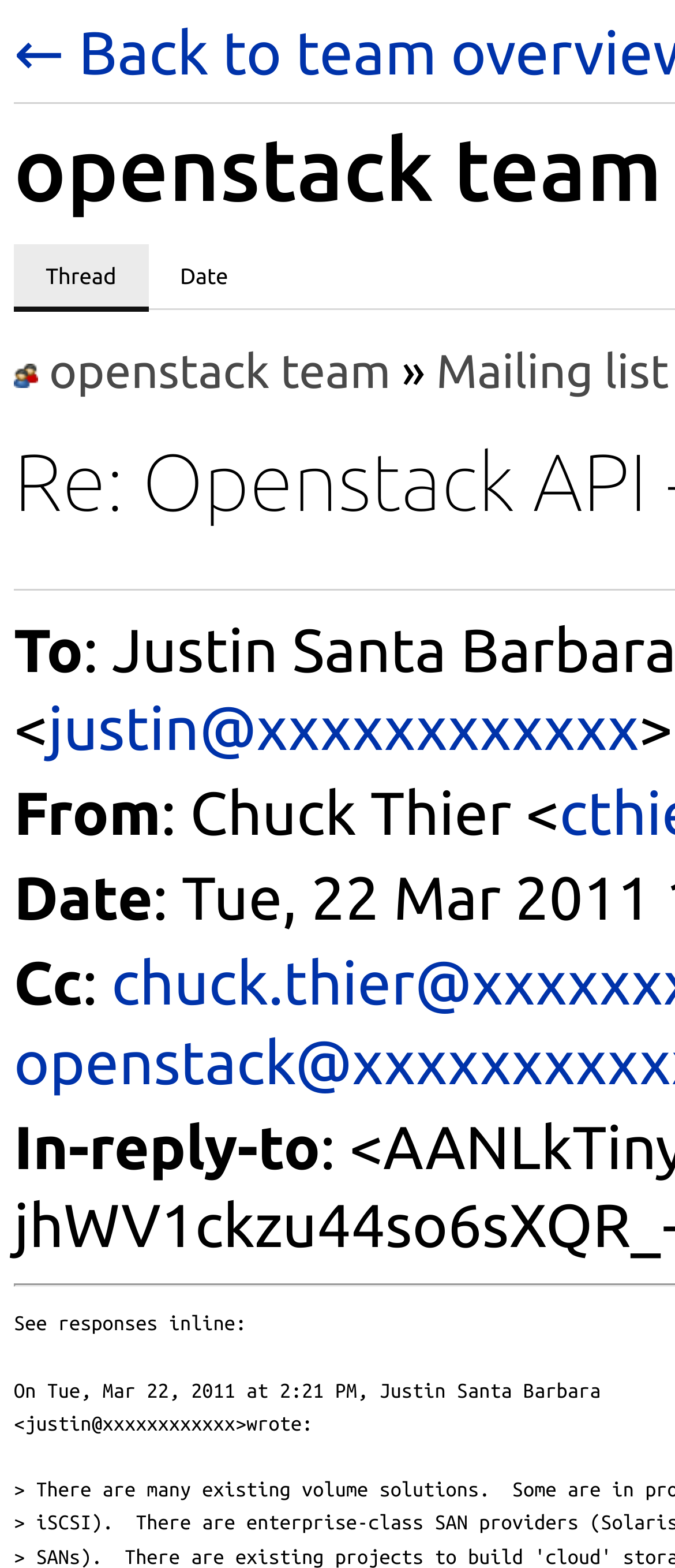Look at the image and give a detailed response to the following question: Who is the sender of the email?

I found the sender's name by looking at the 'From' field, which contains the text ': Chuck Thier <'. This indicates that the sender of the email is Chuck Thier.